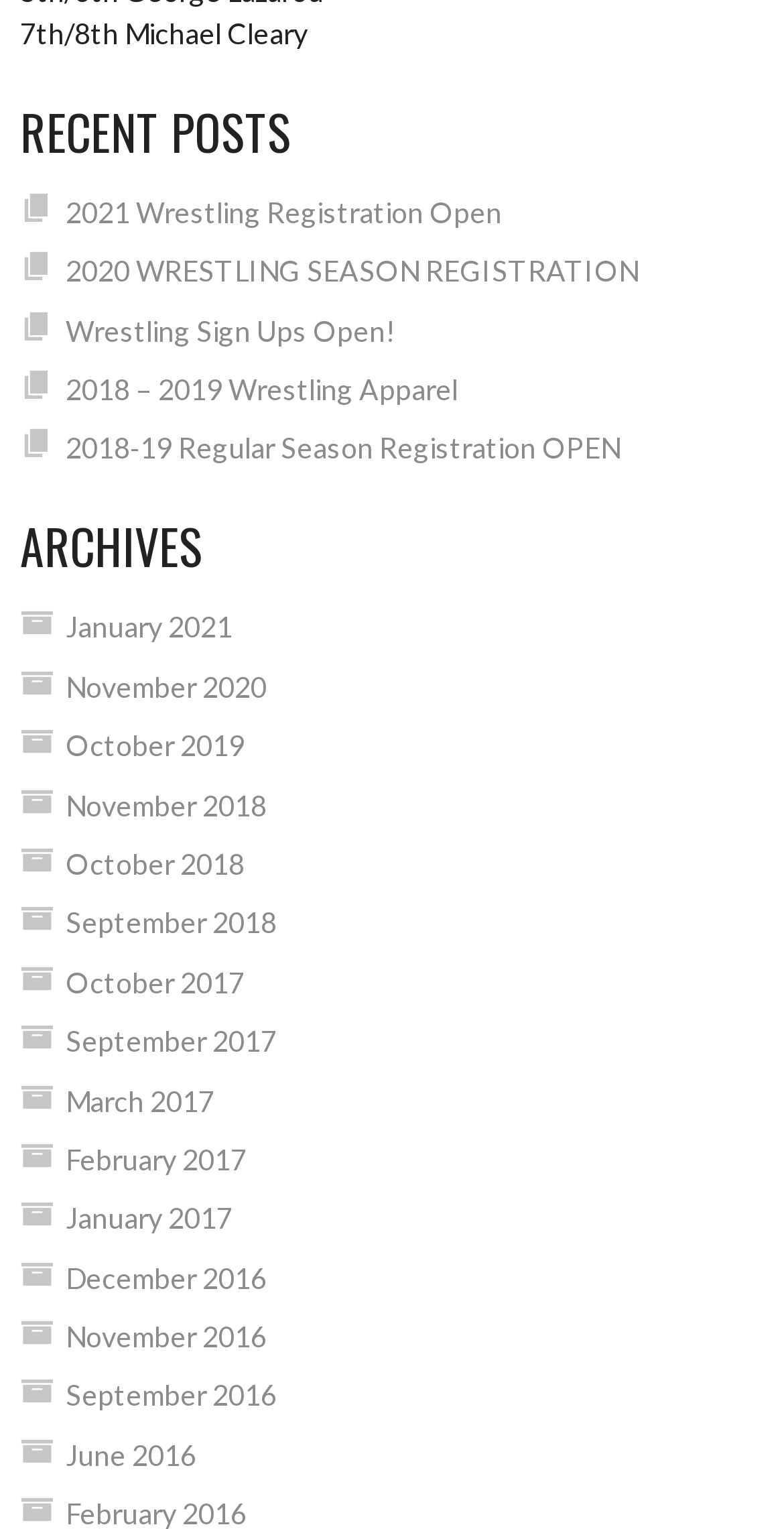Please determine the bounding box coordinates, formatted as (top-left x, top-left y, bottom-right x, bottom-right y), with all values as floating point numbers between 0 and 1. Identify the bounding box of the region described as: October 2017

[0.084, 0.631, 0.312, 0.653]